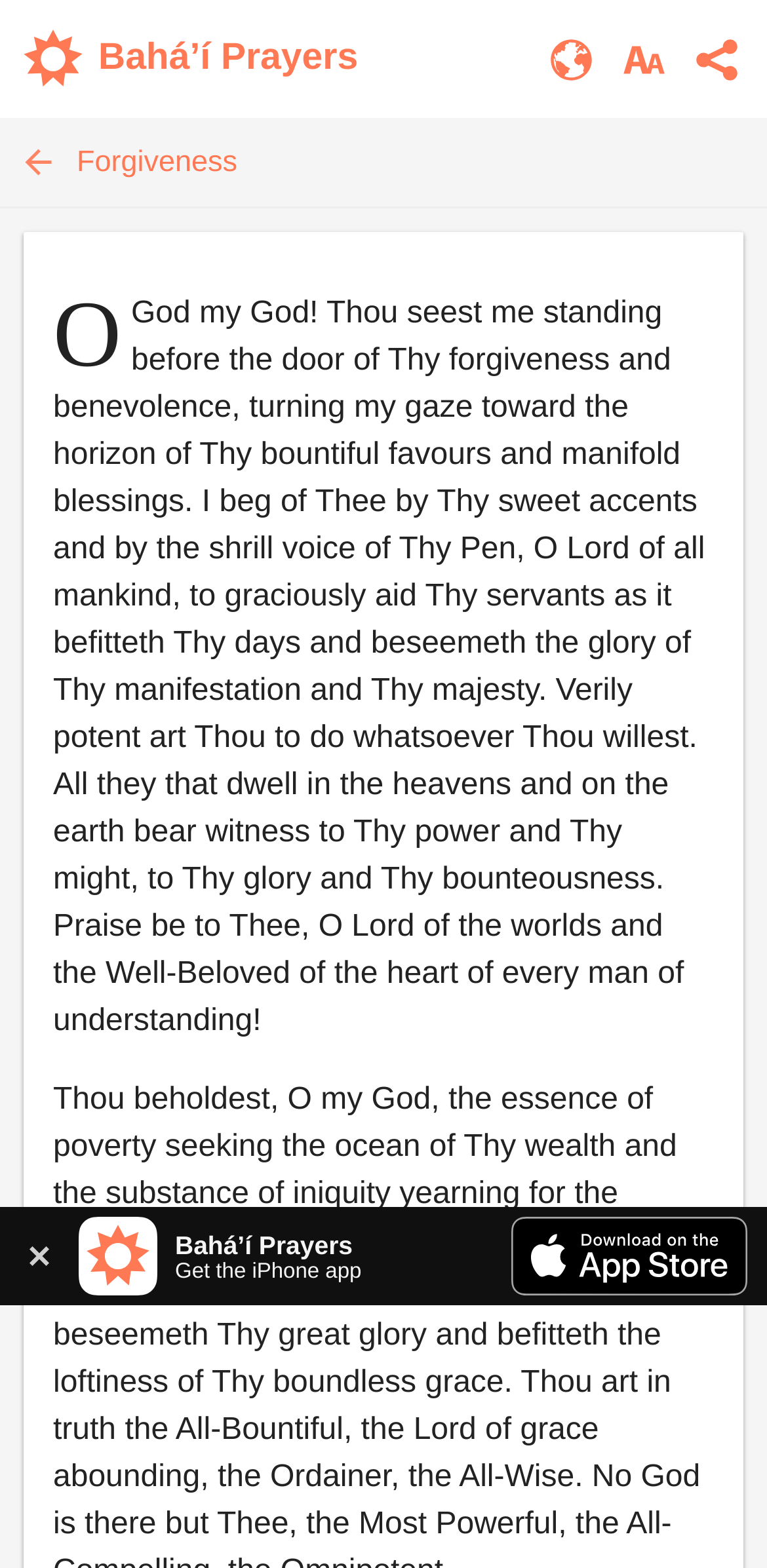Carefully examine the image and provide an in-depth answer to the question: What is the logo of this website?

The logo of this website is located at the top left corner of the webpage, and it is an image with the text 'Bahá’í Prayers' next to it.